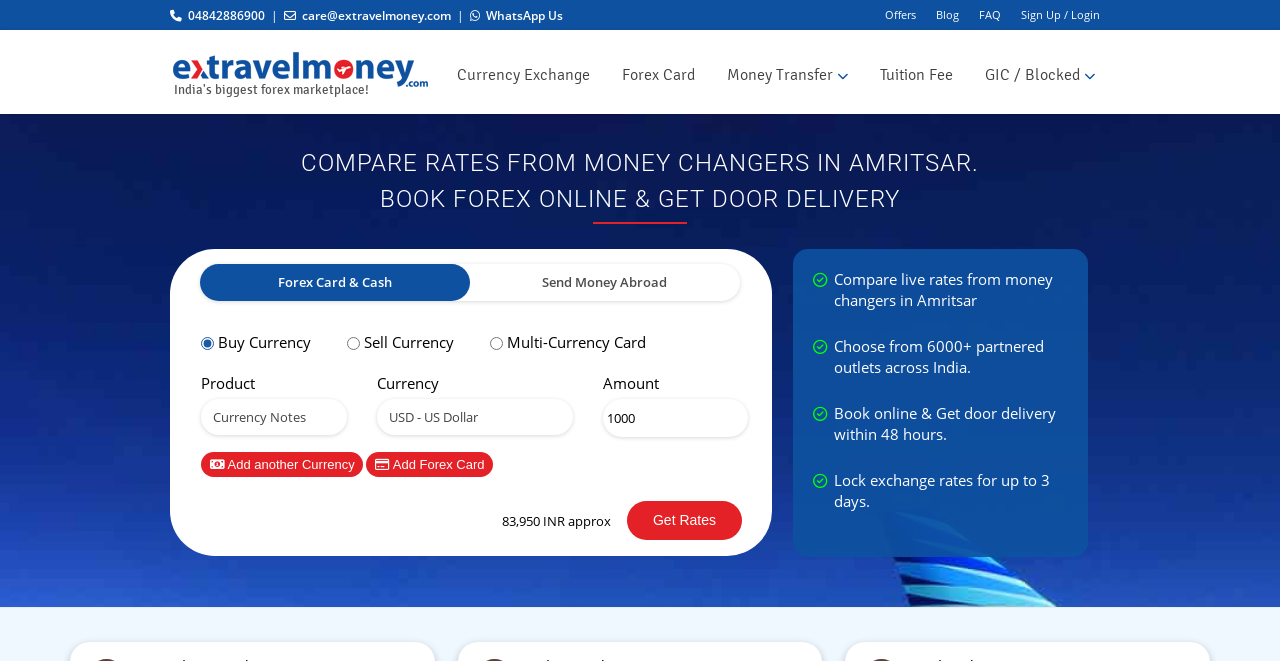Please determine the bounding box coordinates for the element that should be clicked to follow these instructions: "Click the SERVICES link".

None